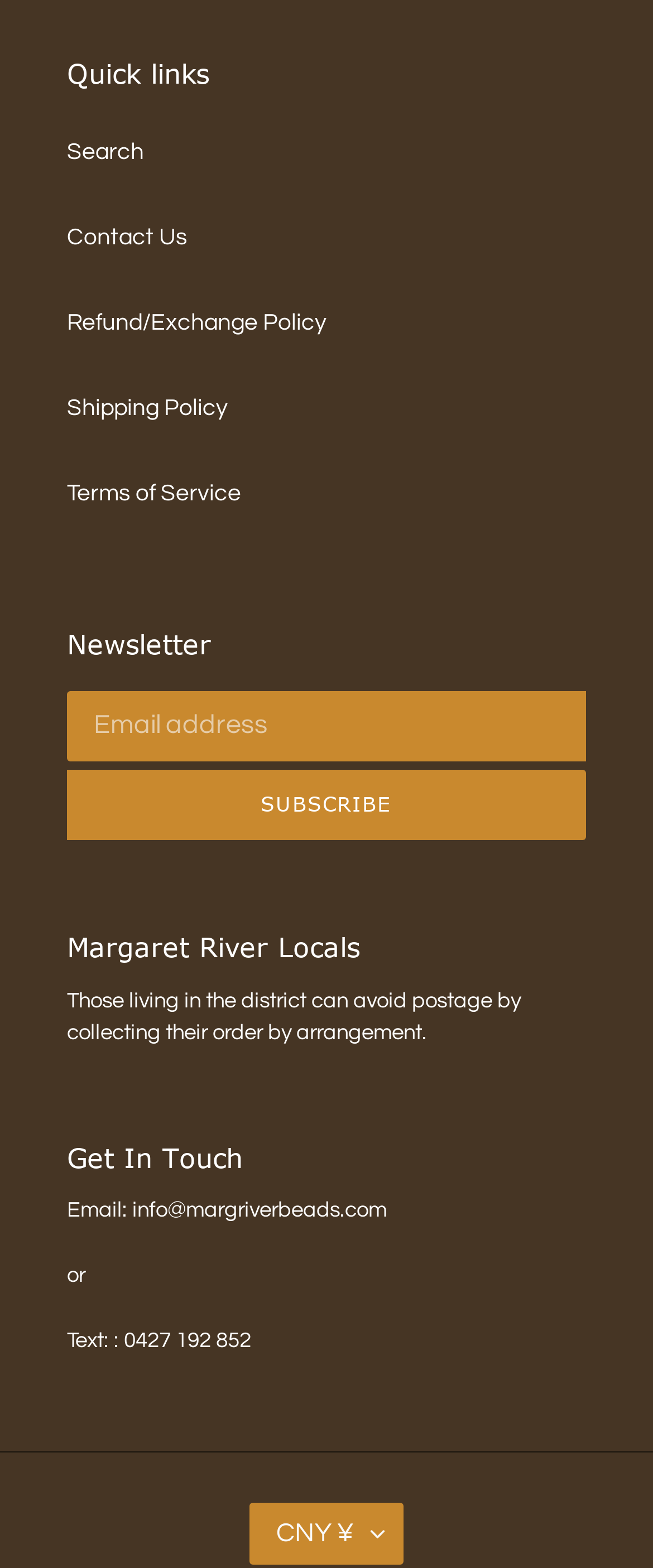From the details in the image, provide a thorough response to the question: What is the purpose of the textbox?

The textbox is labeled as 'Email address' and is required, indicating that it is used to input an email address, likely for subscribing to a newsletter or receiving updates.